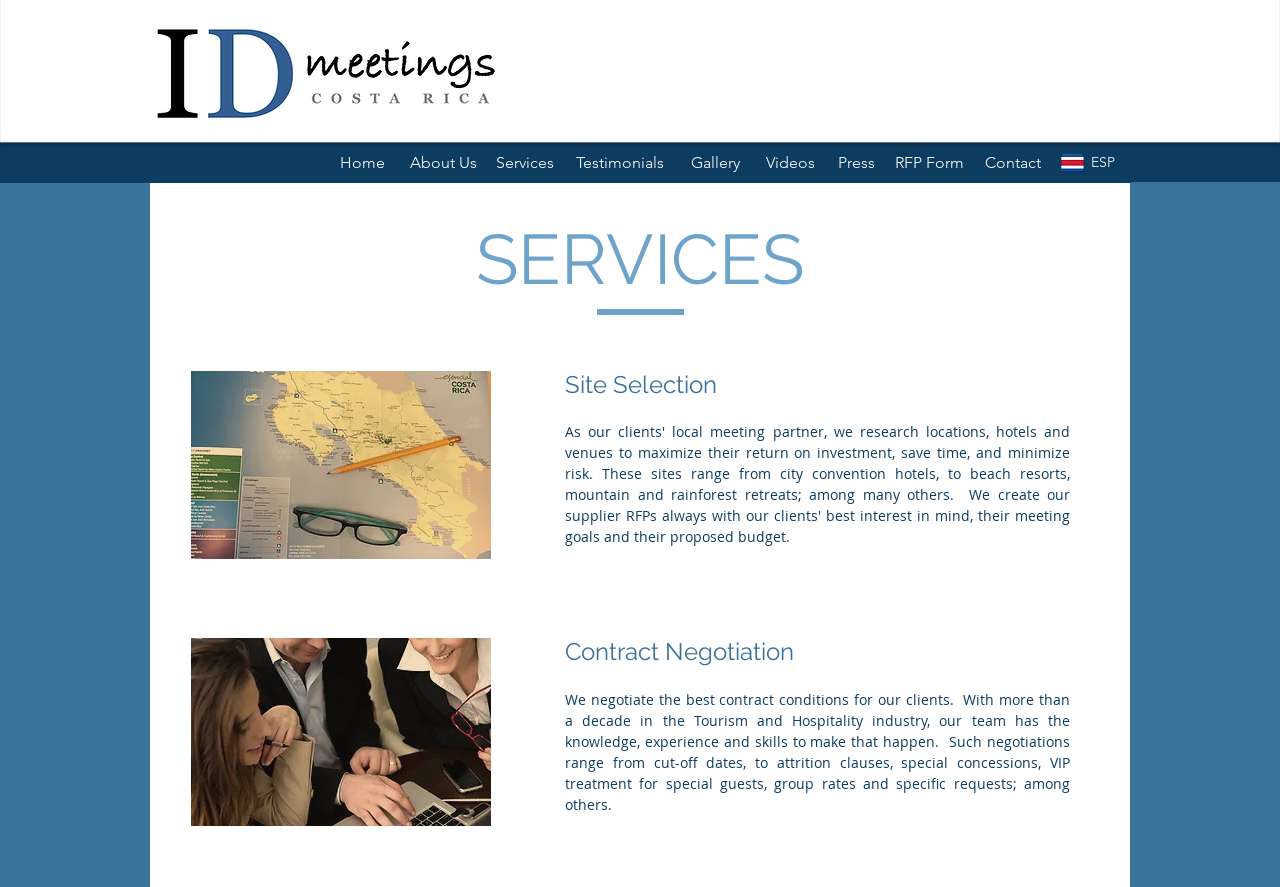Indicate the bounding box coordinates of the clickable region to achieve the following instruction: "View the Services page."

[0.381, 0.161, 0.439, 0.206]